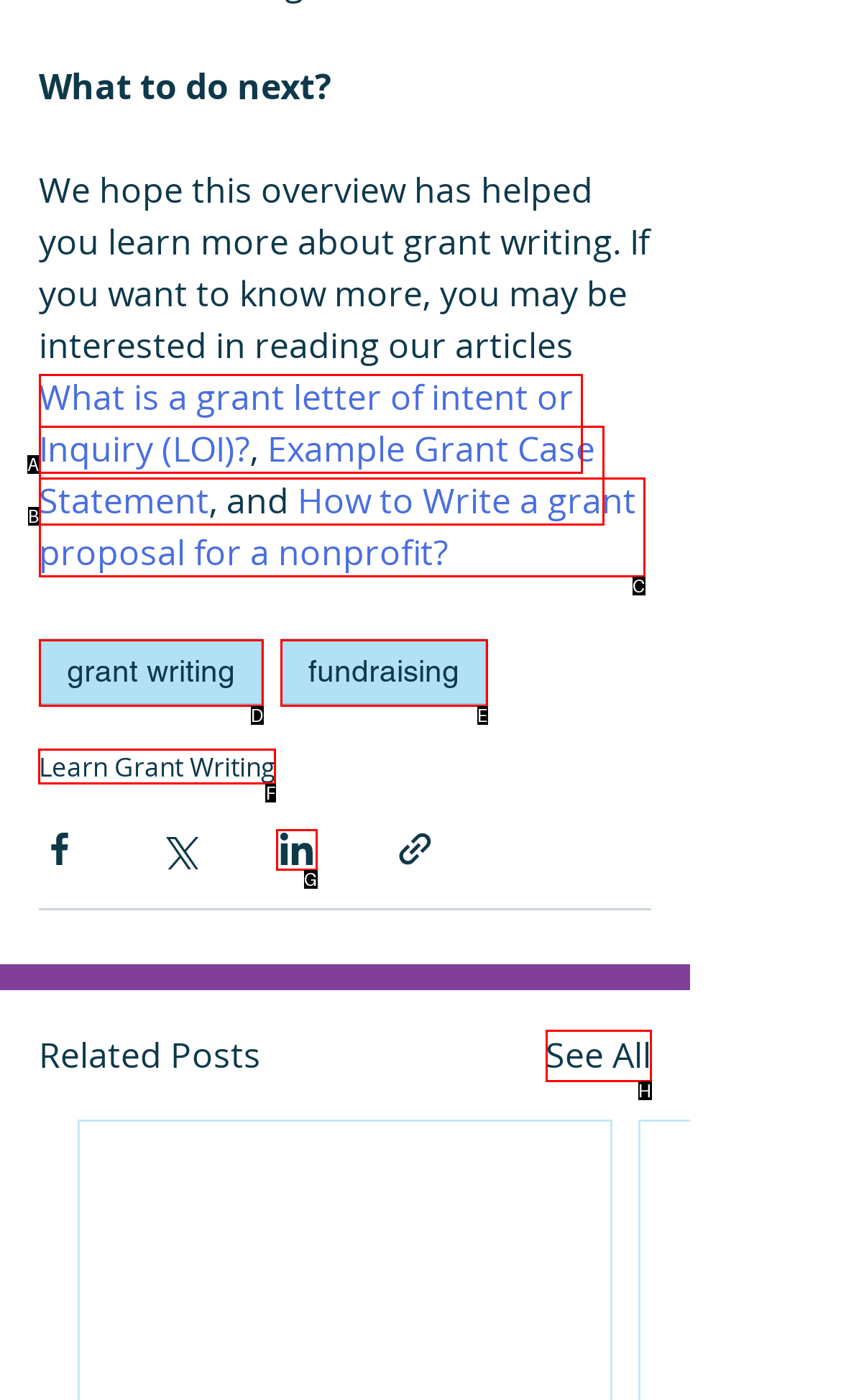Tell me which one HTML element I should click to complete this task: Learn about grant writing Answer with the option's letter from the given choices directly.

F